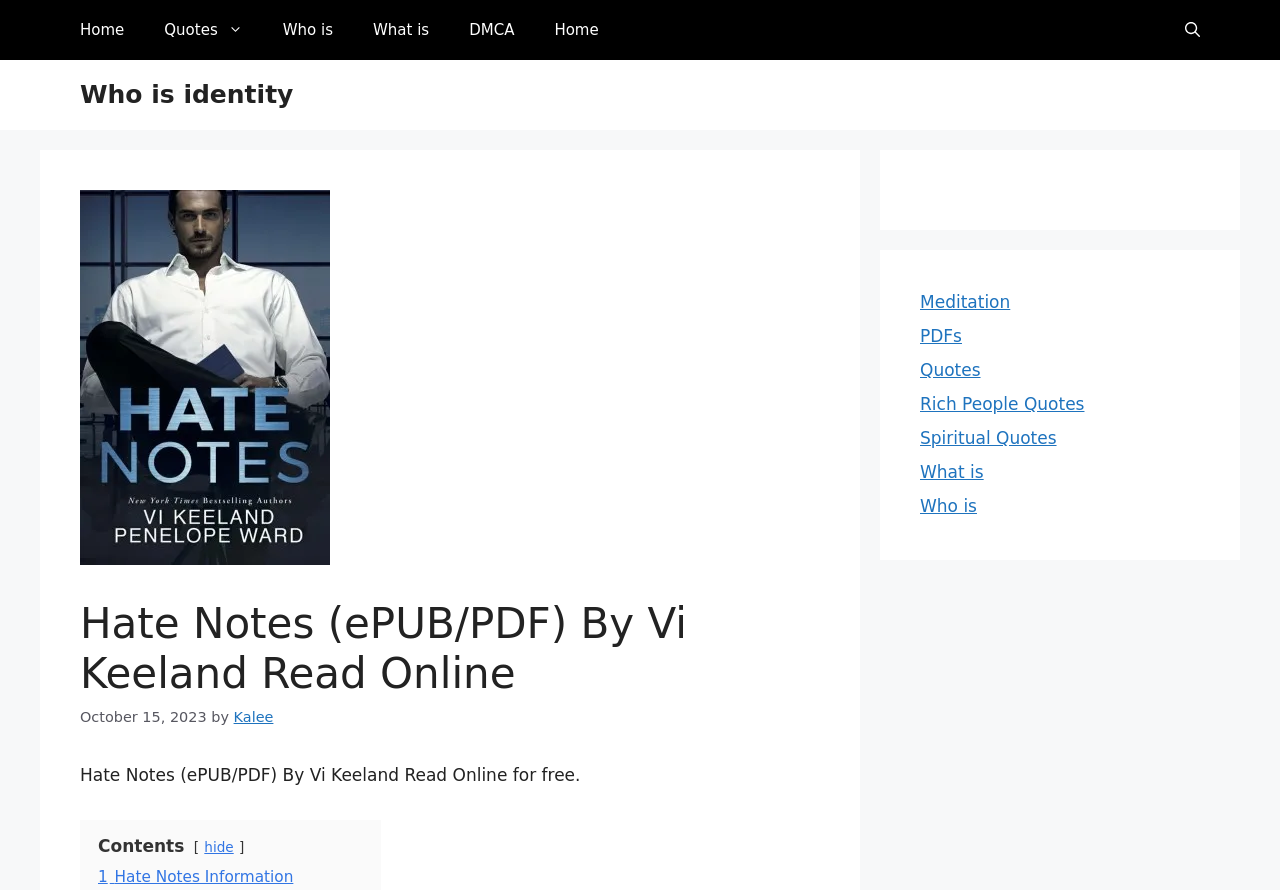Predict the bounding box coordinates of the area that should be clicked to accomplish the following instruction: "go to home page". The bounding box coordinates should consist of four float numbers between 0 and 1, i.e., [left, top, right, bottom].

[0.047, 0.0, 0.113, 0.067]